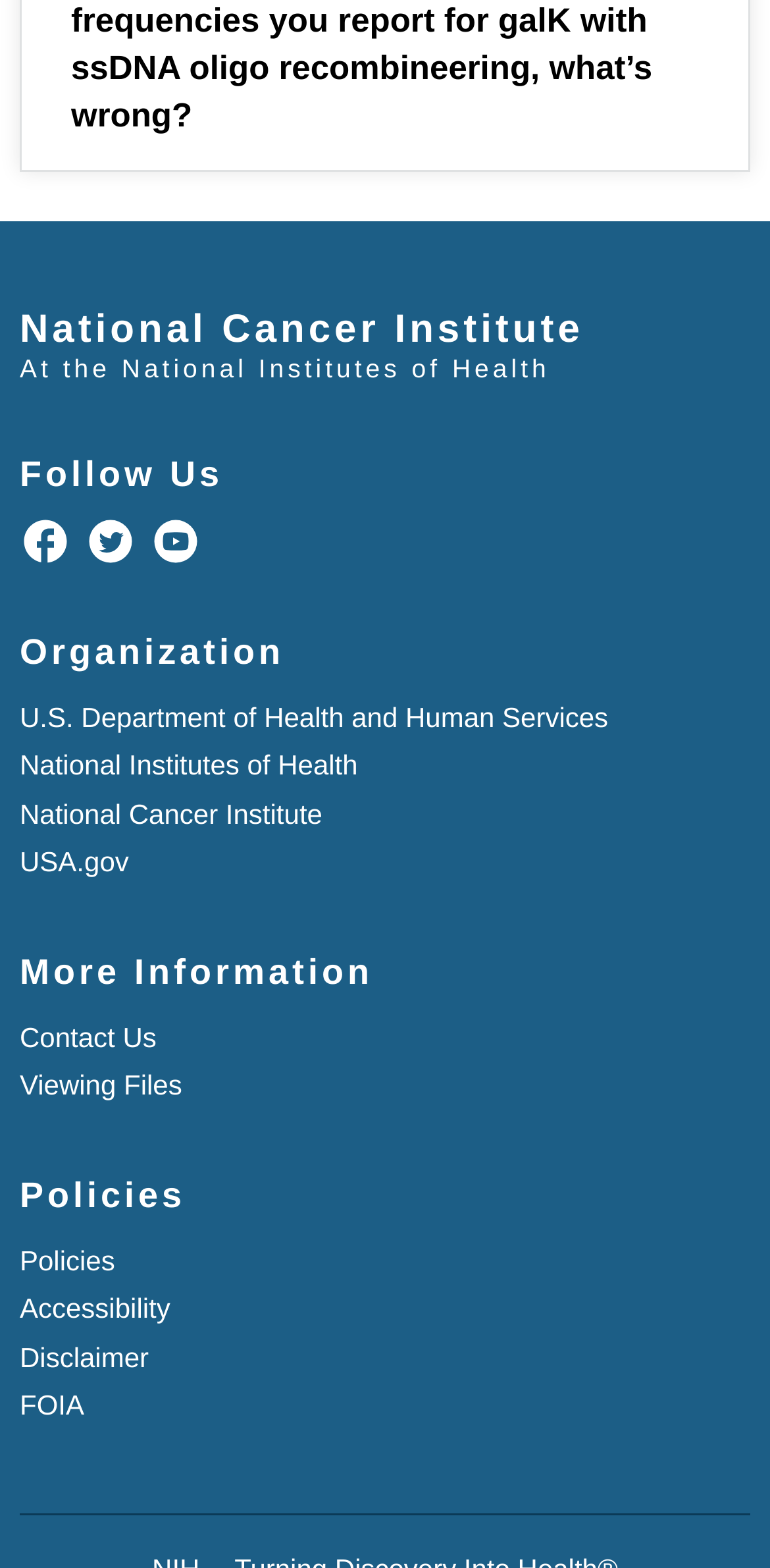Specify the bounding box coordinates of the area to click in order to follow the given instruction: "Visit the National Institutes of Health website."

[0.026, 0.473, 0.465, 0.504]